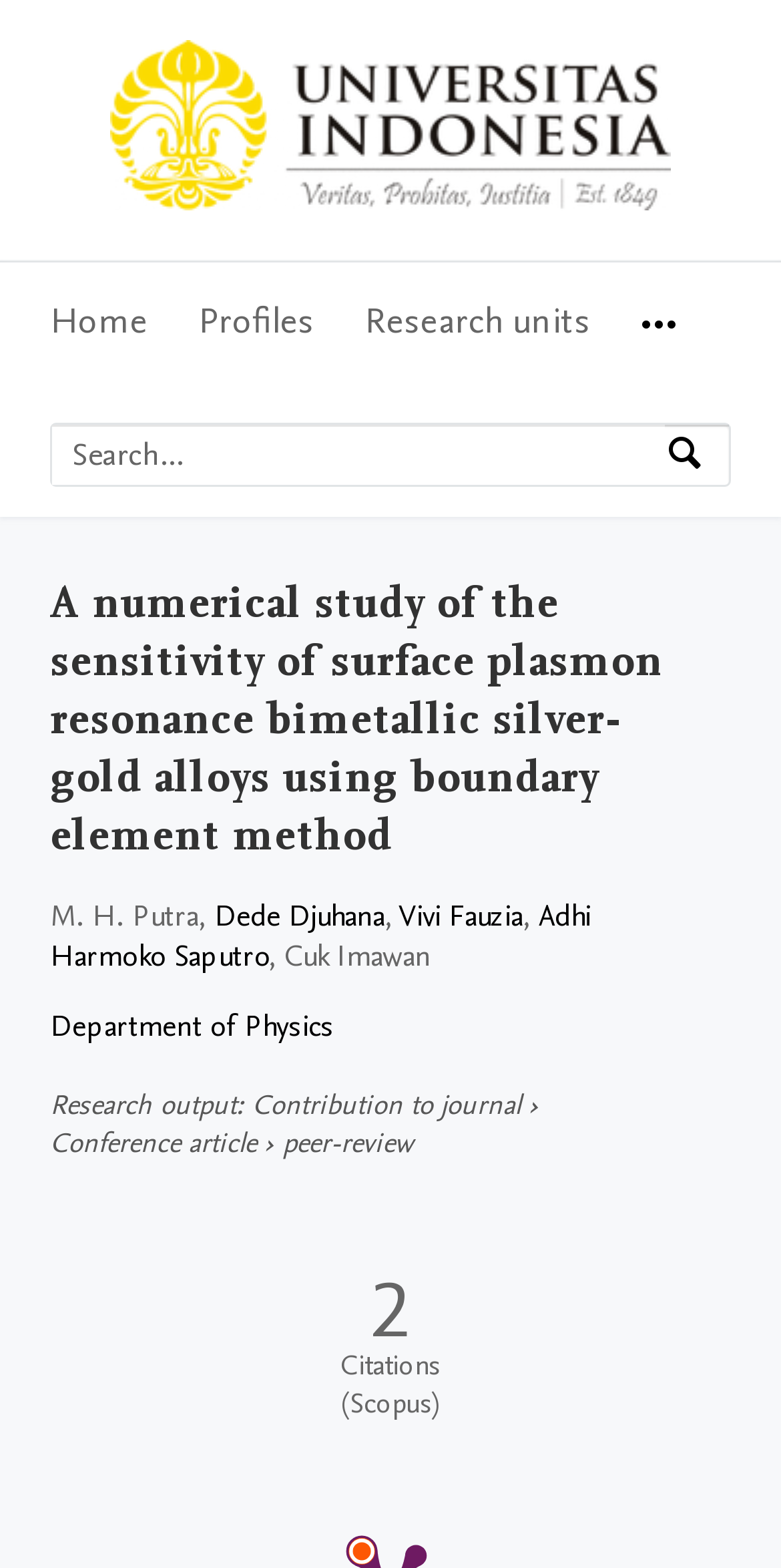Determine the main headline from the webpage and extract its text.

A numerical study of the sensitivity of surface plasmon resonance bimetallic silver-gold alloys using boundary element method